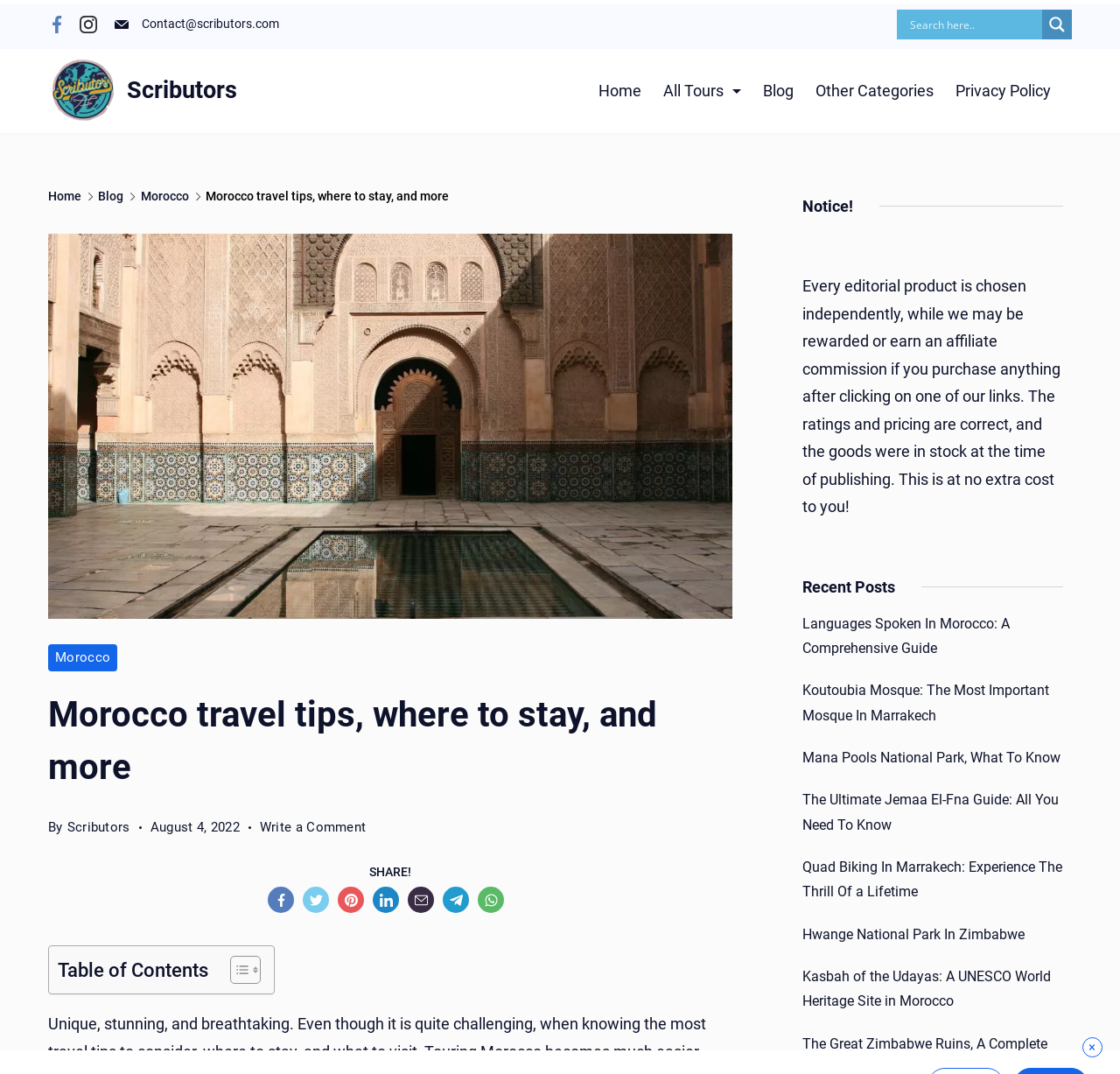Please identify the coordinates of the bounding box for the clickable region that will accomplish this instruction: "Call 877-464-7871".

None